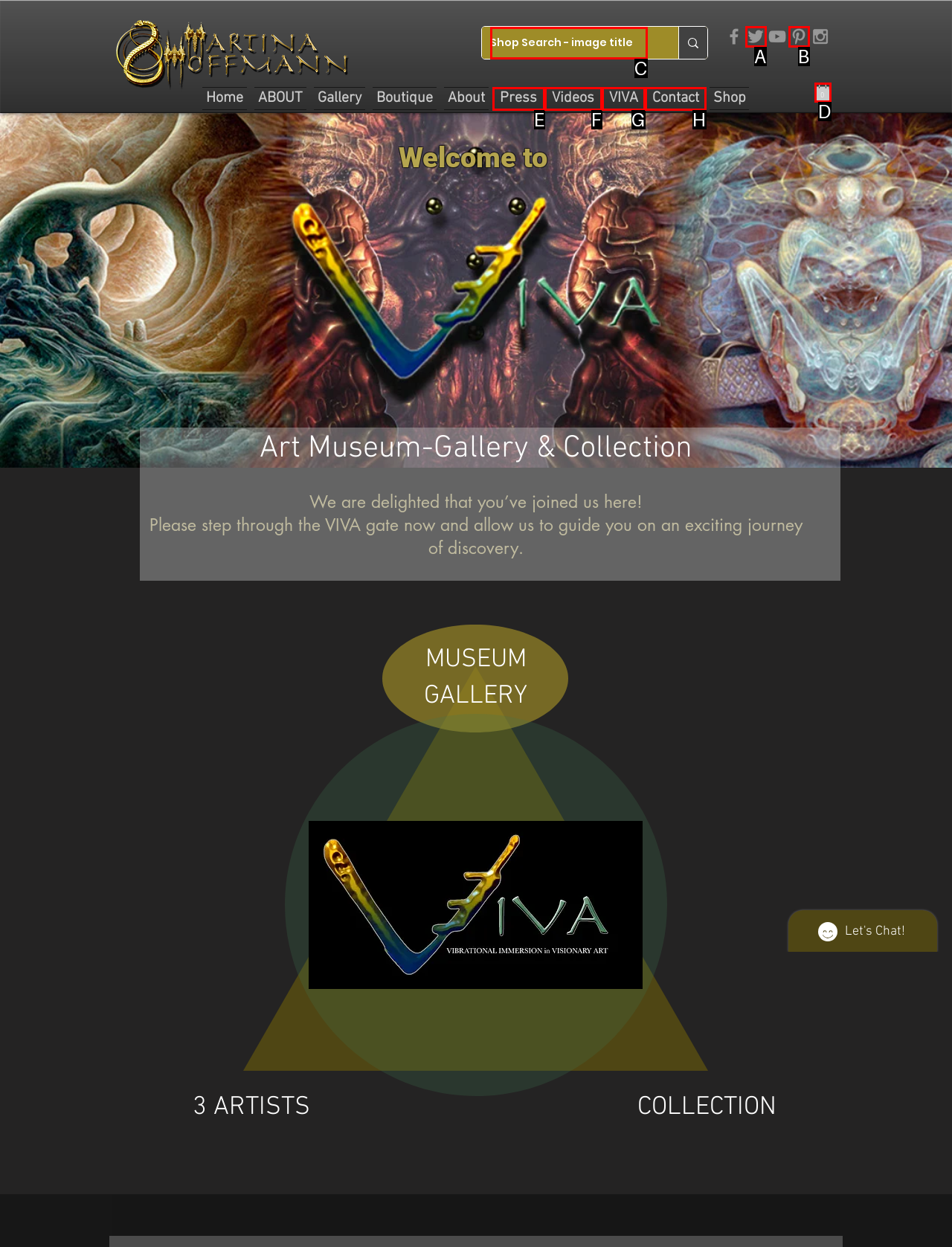Based on the description: aria-label="Grey Pinterest Icon", identify the matching HTML element. Reply with the letter of the correct option directly.

B